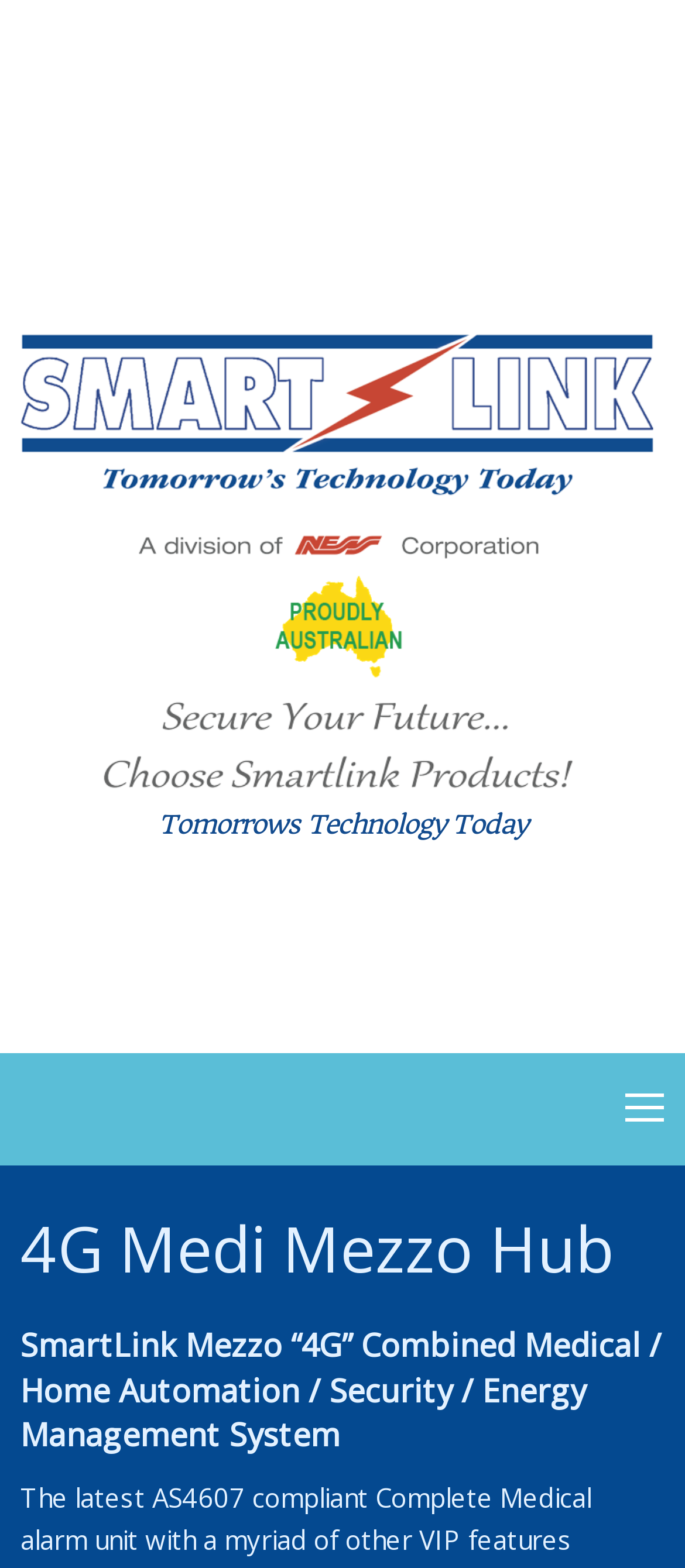Please provide a one-word or phrase answer to the question: 
What is the system combined with?

Medical / Home Automation / Security / Energy Management